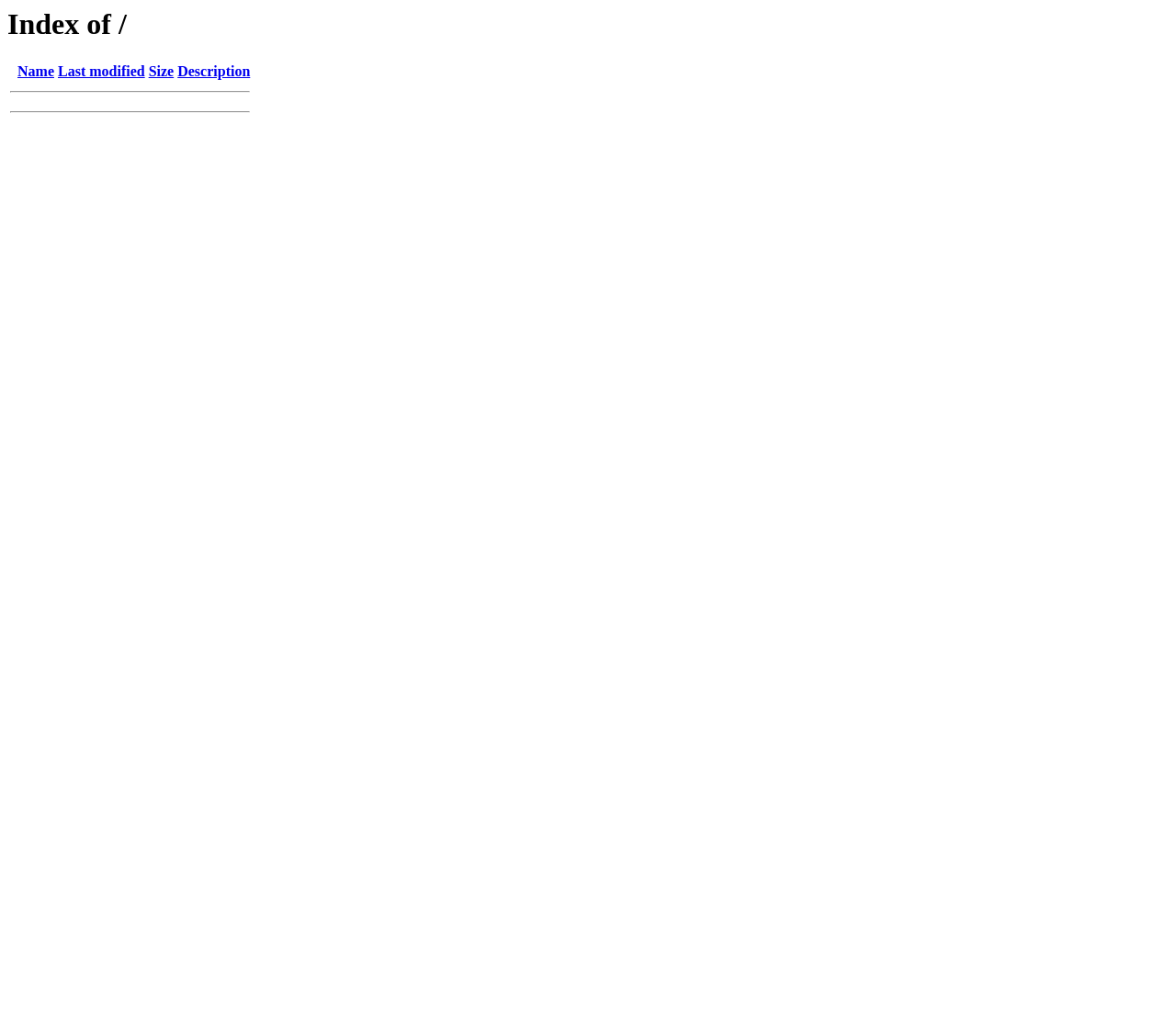Offer a comprehensive description of the webpage’s content and structure.

The webpage is a directory index page, titled "Index of /". At the top, there is a heading with the same title. Below the heading, there is a table that occupies a significant portion of the page. The table has five columns, with headers labeled "Name", "Last modified", "Size", and "Description". Each column header is a link. 

The table has three rows, with the first row containing column headers. The second and third rows are empty, with horizontal separator lines spanning across the entire row. There are no images on the page. The overall content is sparse, with a focus on the table and its headers.